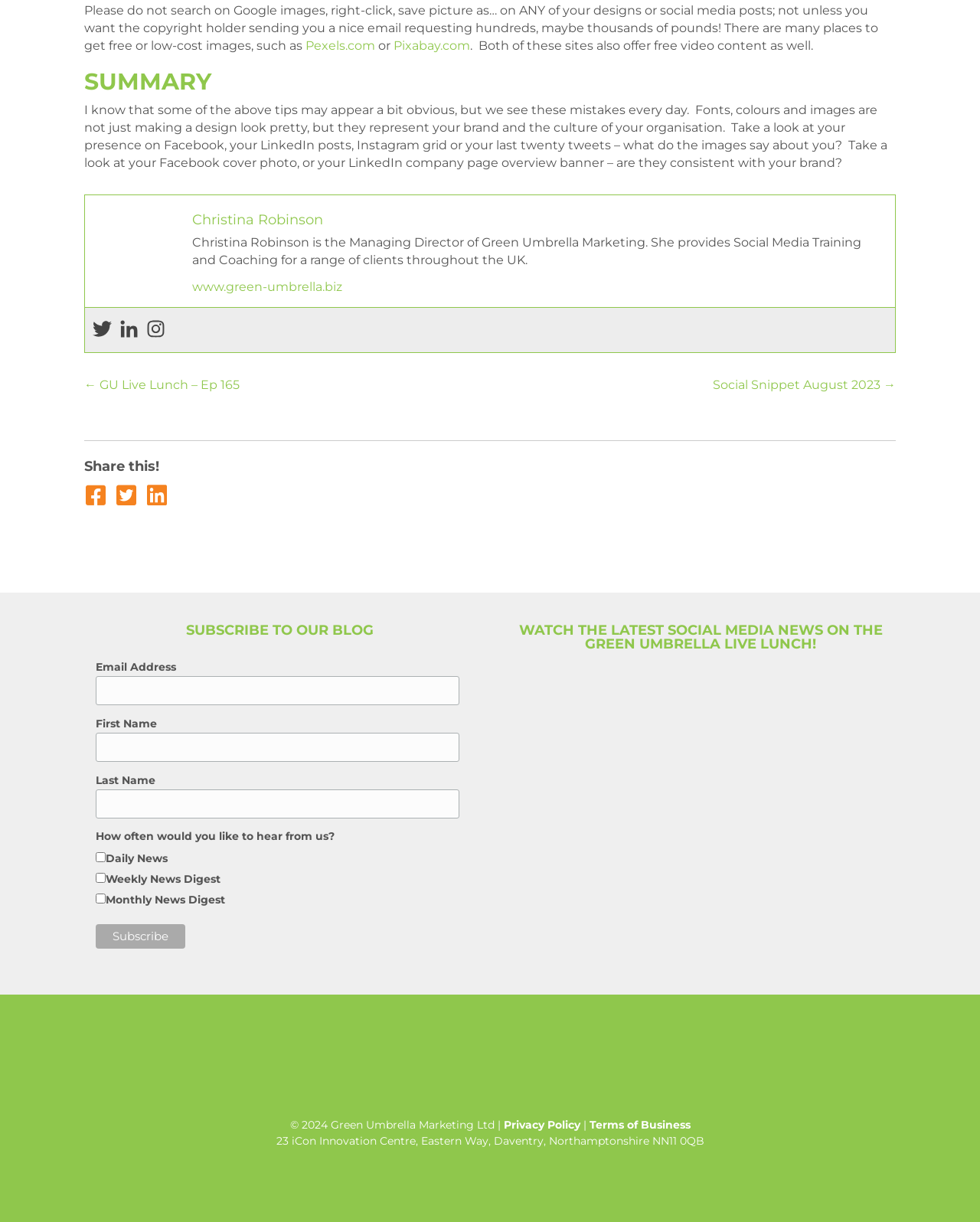Pinpoint the bounding box coordinates of the element to be clicked to execute the instruction: "Subscribe to the blog".

[0.098, 0.756, 0.189, 0.776]